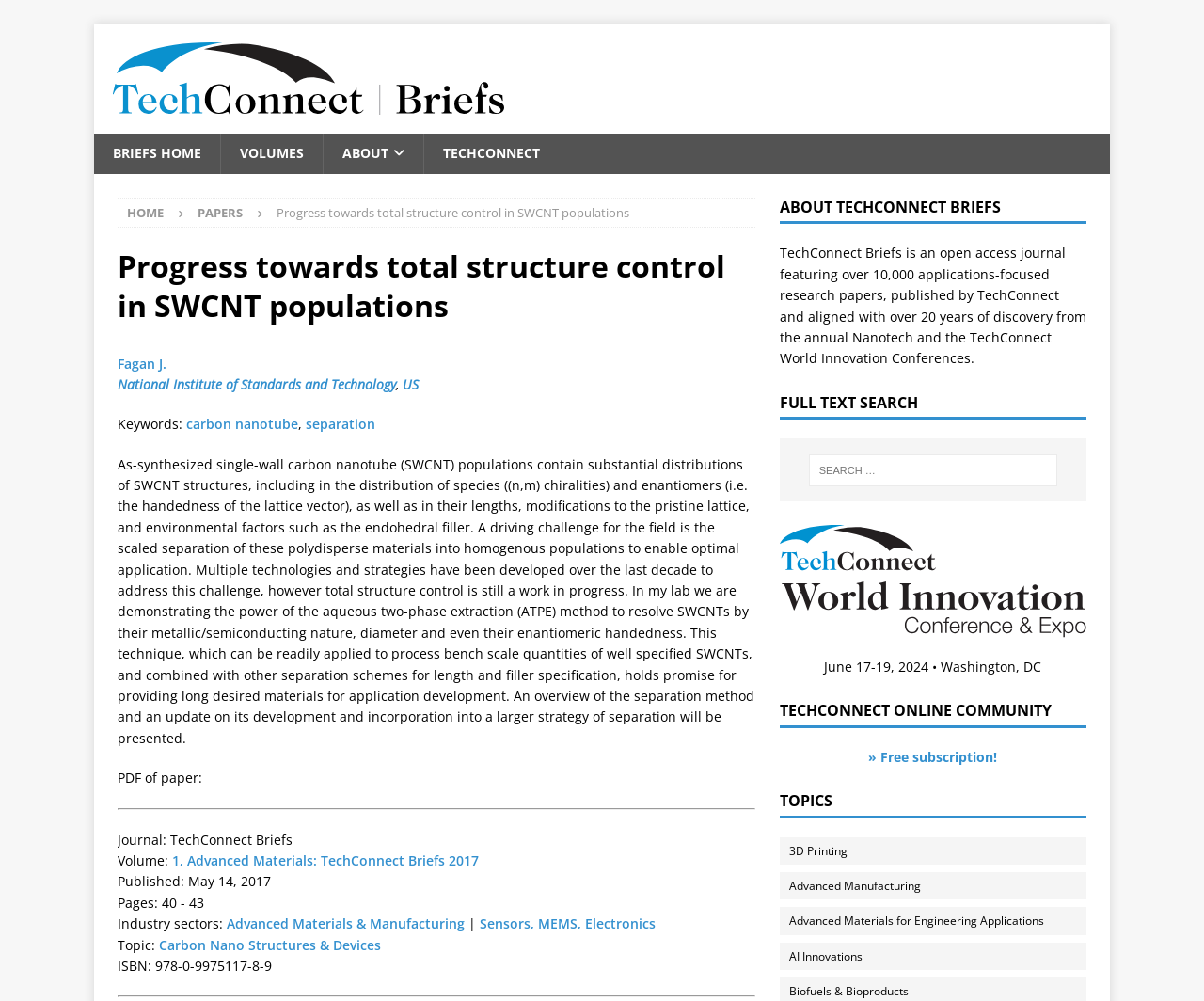What is the date of publication?
Please answer the question with as much detail as possible using the screenshot.

I found the date of publication by looking at the static text element with the text 'Published: May 14, 2017' which is located below the journal information and is likely to be the date of publication.